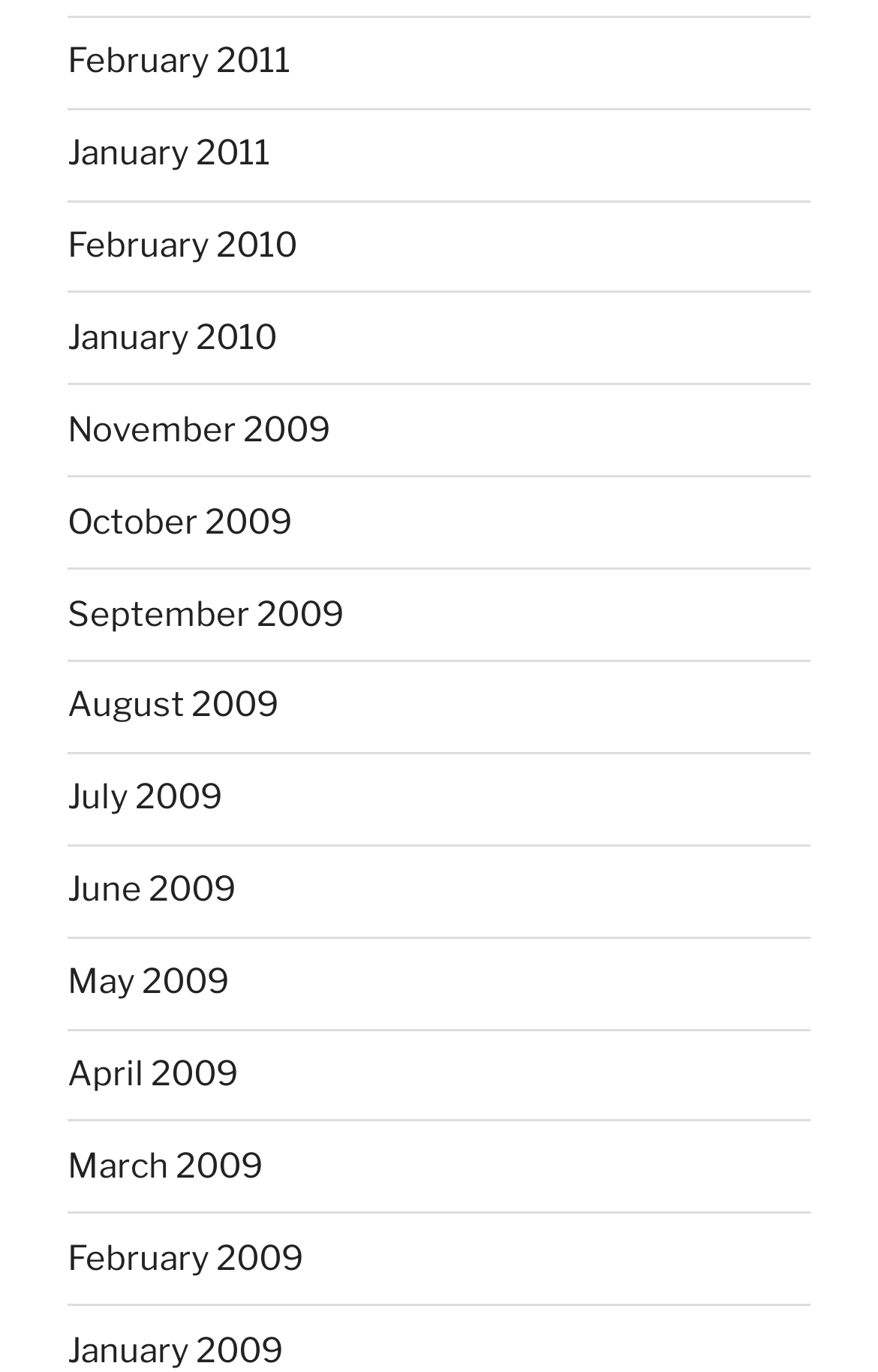Locate the bounding box of the UI element described in the following text: "February 2011".

[0.077, 0.03, 0.331, 0.059]